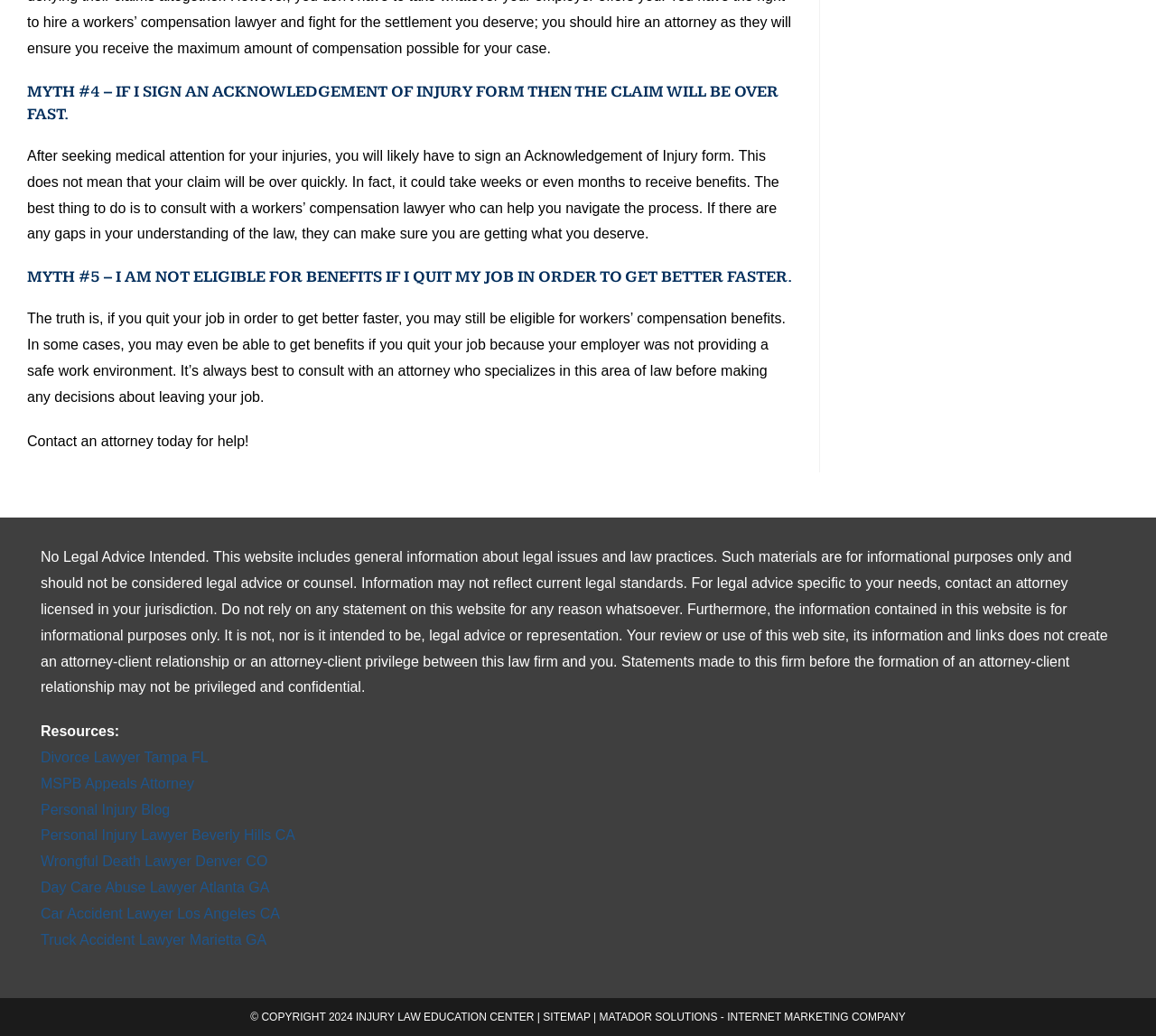Identify the bounding box coordinates necessary to click and complete the given instruction: "Learn about day care abuse lawyers in Atlanta GA".

[0.035, 0.849, 0.233, 0.864]